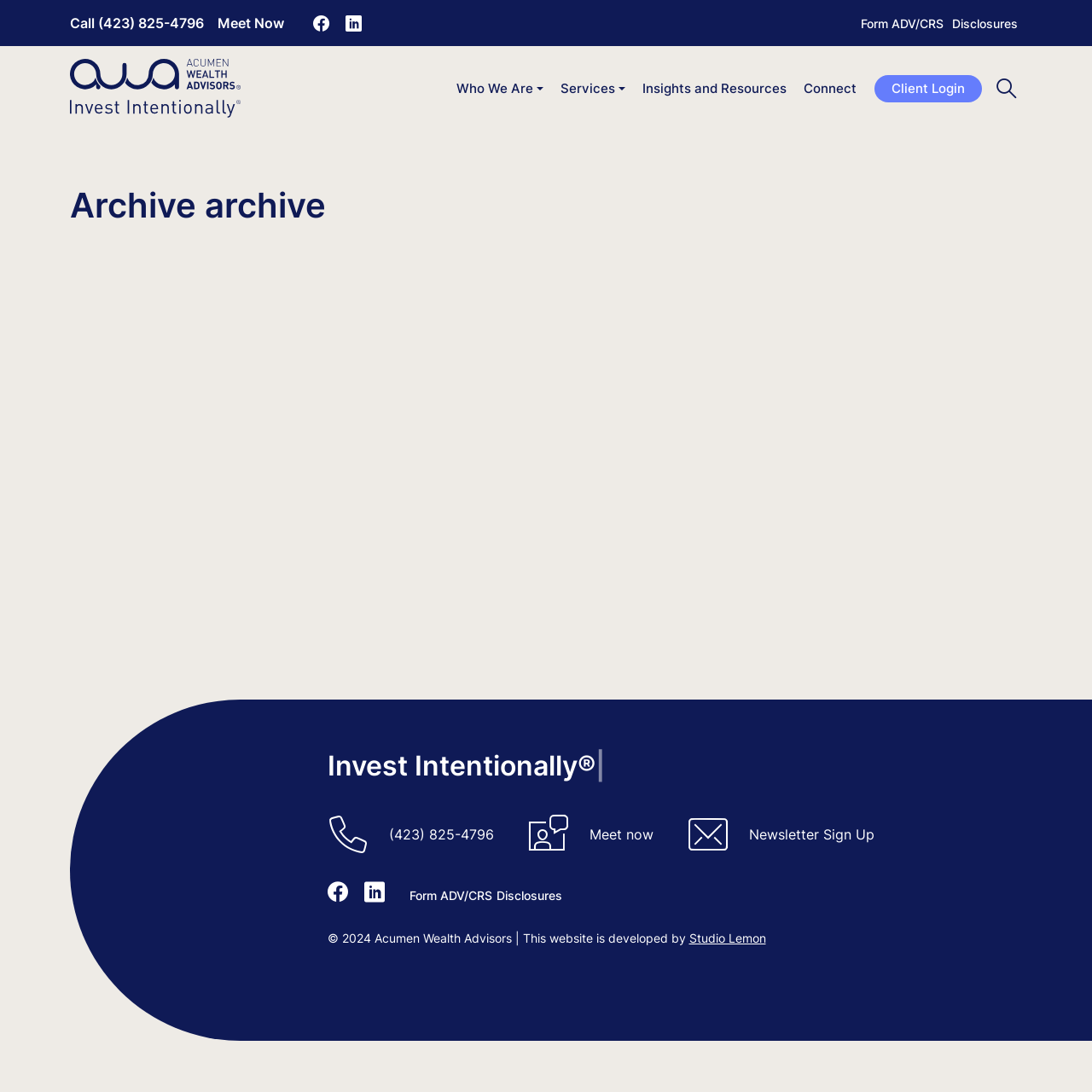Extract the bounding box for the UI element that matches this description: "title="LinkedIn from Acumen Wealth Advisors"".

[0.333, 0.808, 0.352, 0.827]